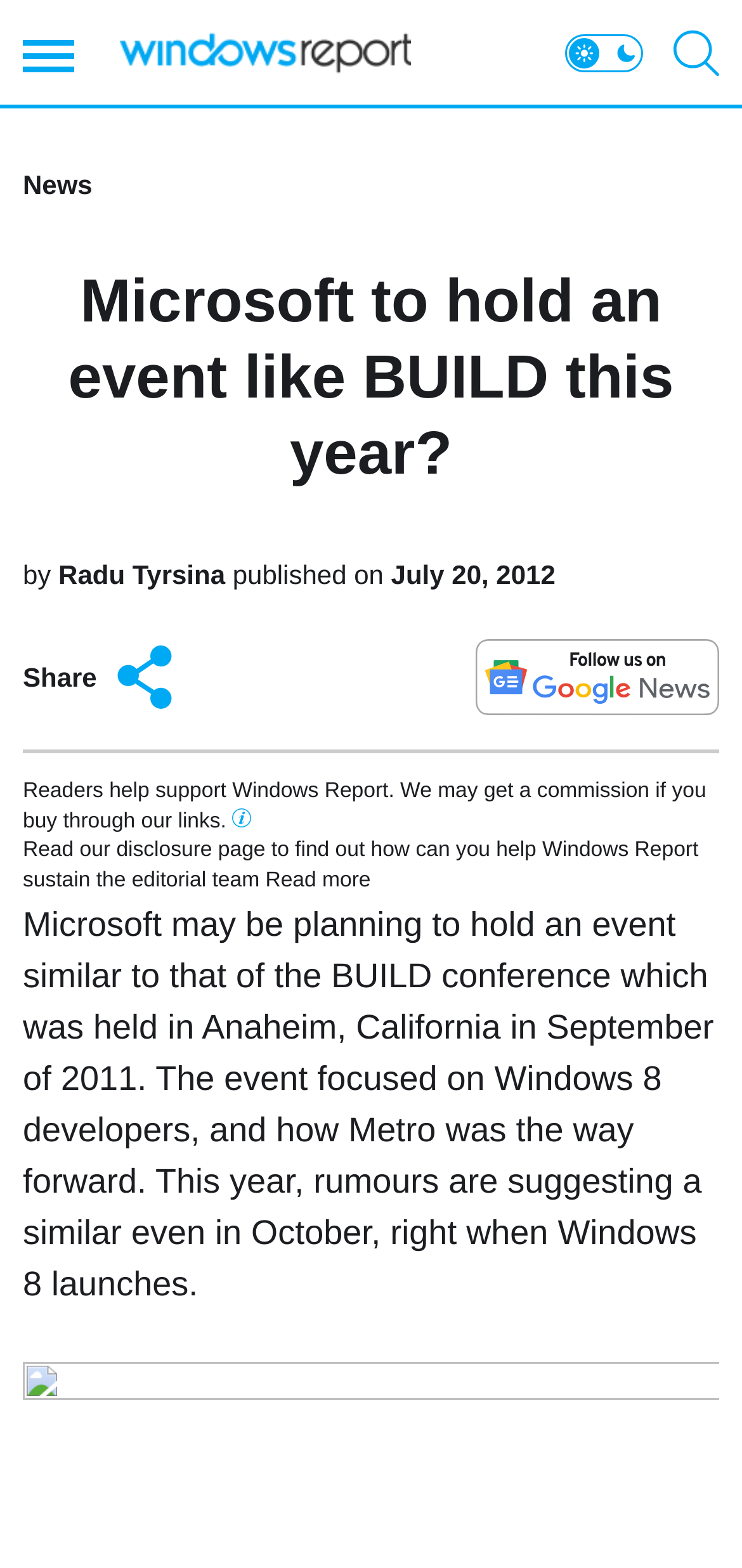When is the potential event rumored to take place?
Answer the question with just one word or phrase using the image.

October